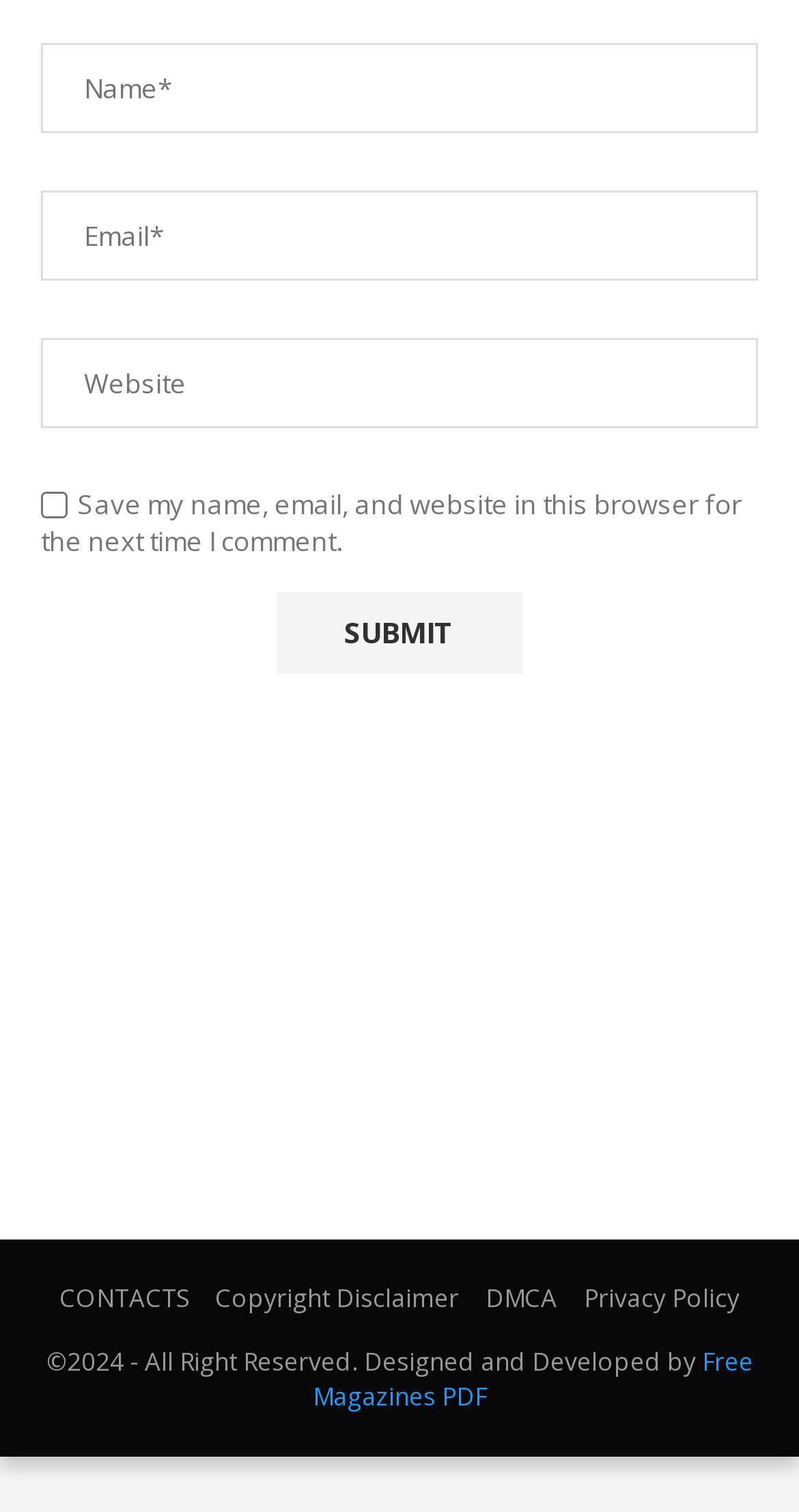Based on the image, please respond to the question with as much detail as possible:
What is the function of the 'Submit' button?

The 'Submit' button is located below the checkbox and has a static text description 'SUBMIT'. This suggests that the button is used to submit the user's comment after filling in the required information.